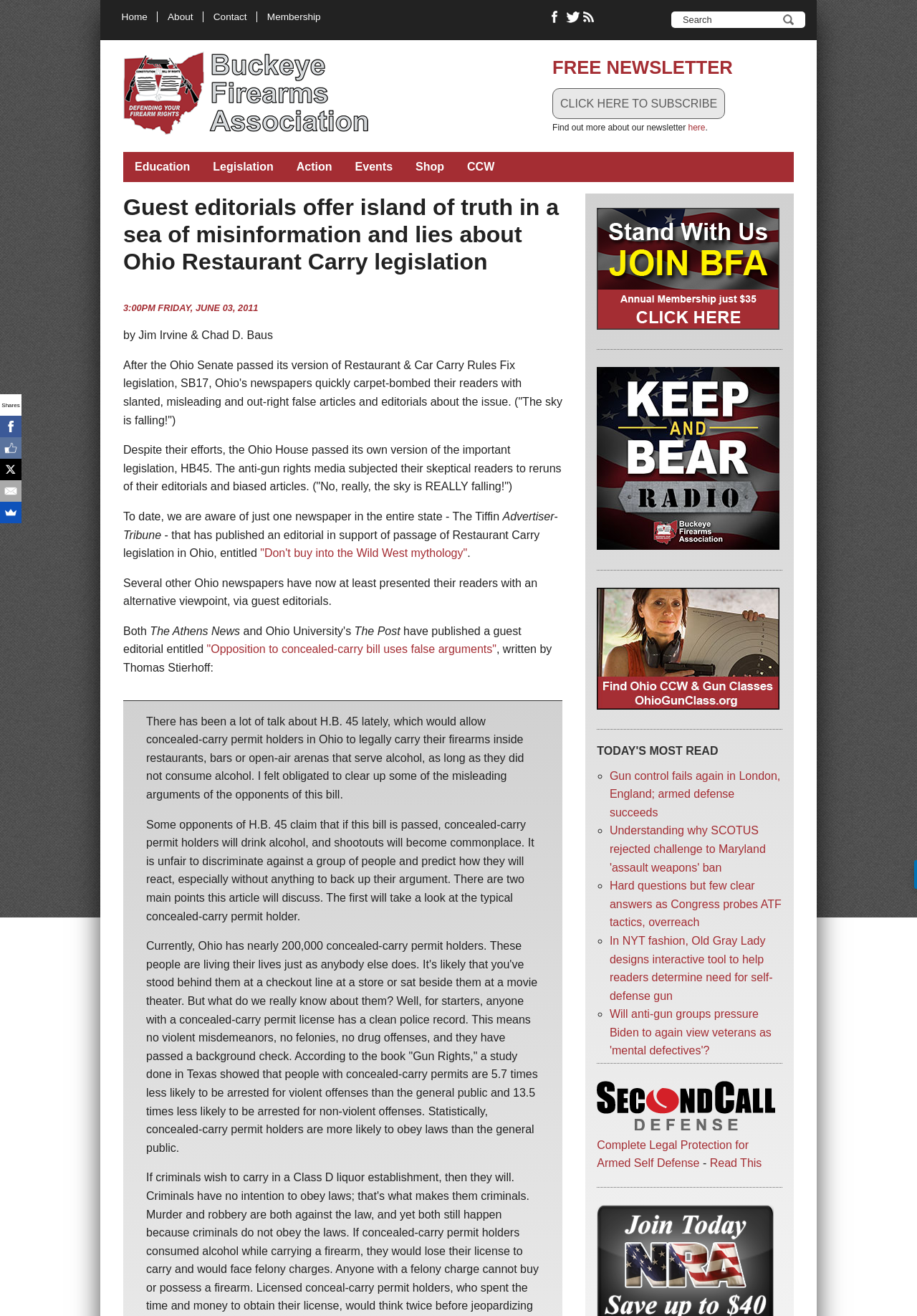How many concealed-carry permit holders are there in Ohio?
Utilize the information in the image to give a detailed answer to the question.

I found the answer by reading the text, which states 'Currently, Ohio has nearly 200,000 concealed-carry permit holders.' This information is provided in the context of discussing the characteristics of concealed-carry permit holders.